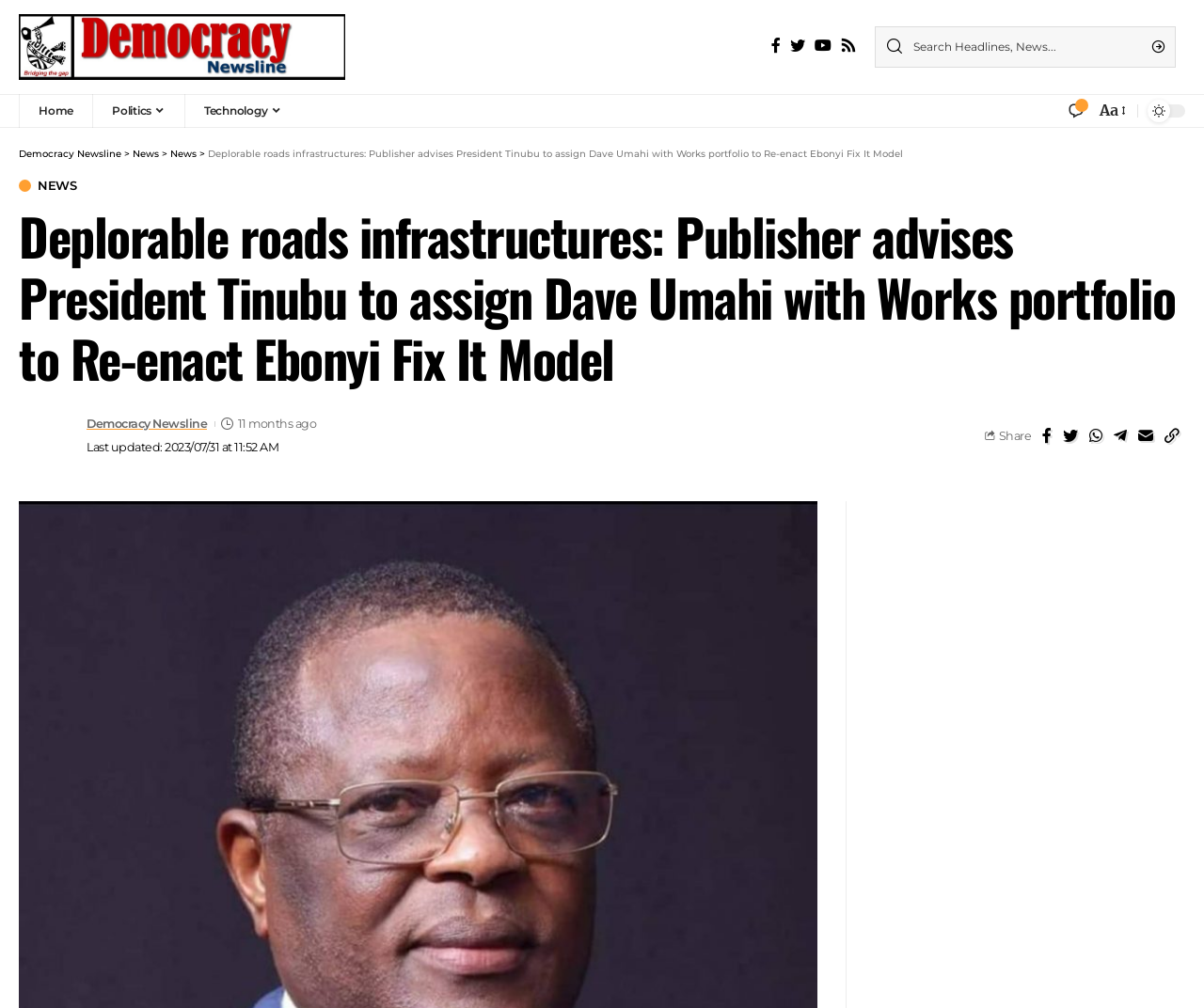Identify the bounding box coordinates for the region of the element that should be clicked to carry out the instruction: "read Brazilian Wax Tips". The bounding box coordinates should be four float numbers between 0 and 1, i.e., [left, top, right, bottom].

None